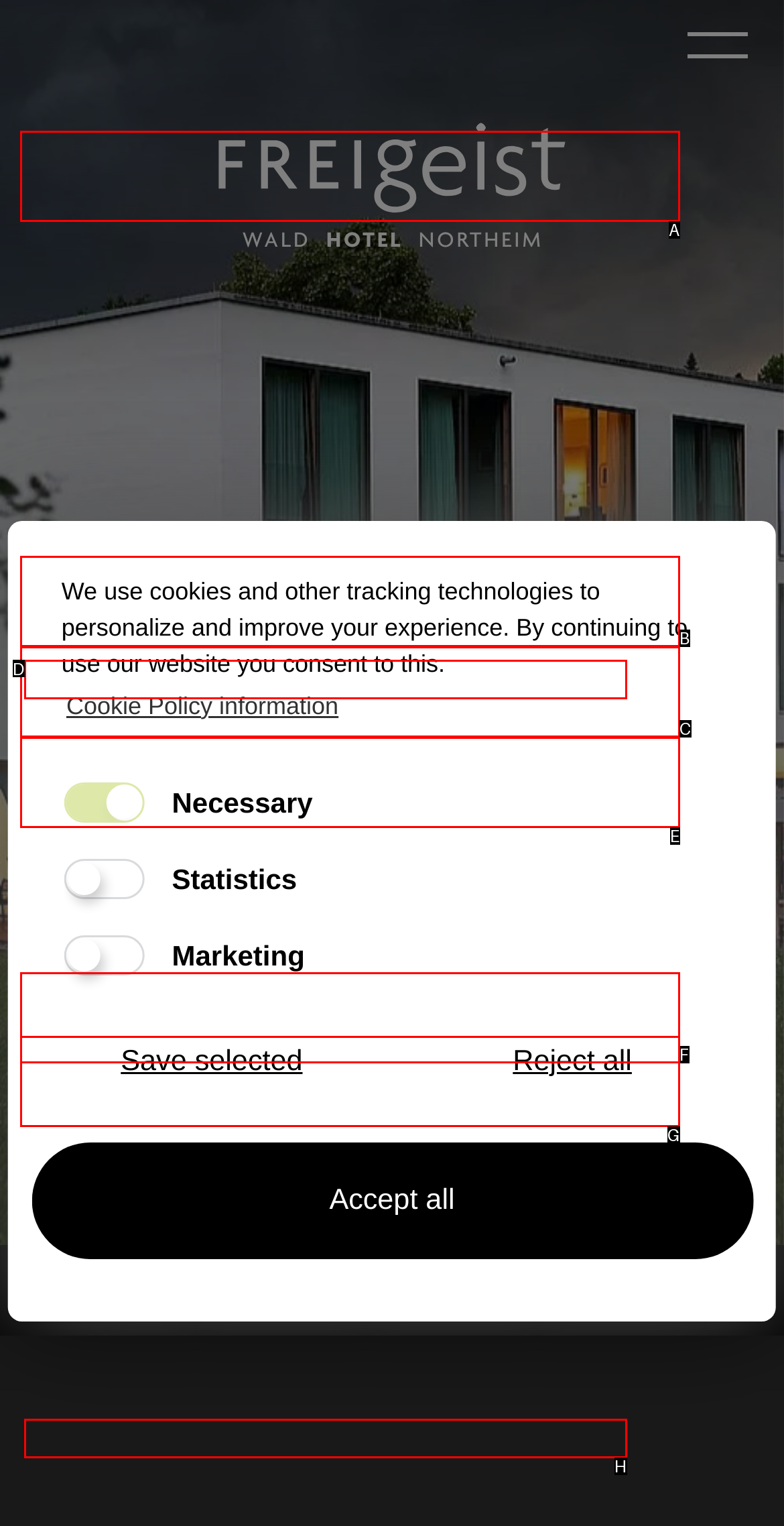Identify the matching UI element based on the description: Food & drinks
Reply with the letter from the available choices.

B